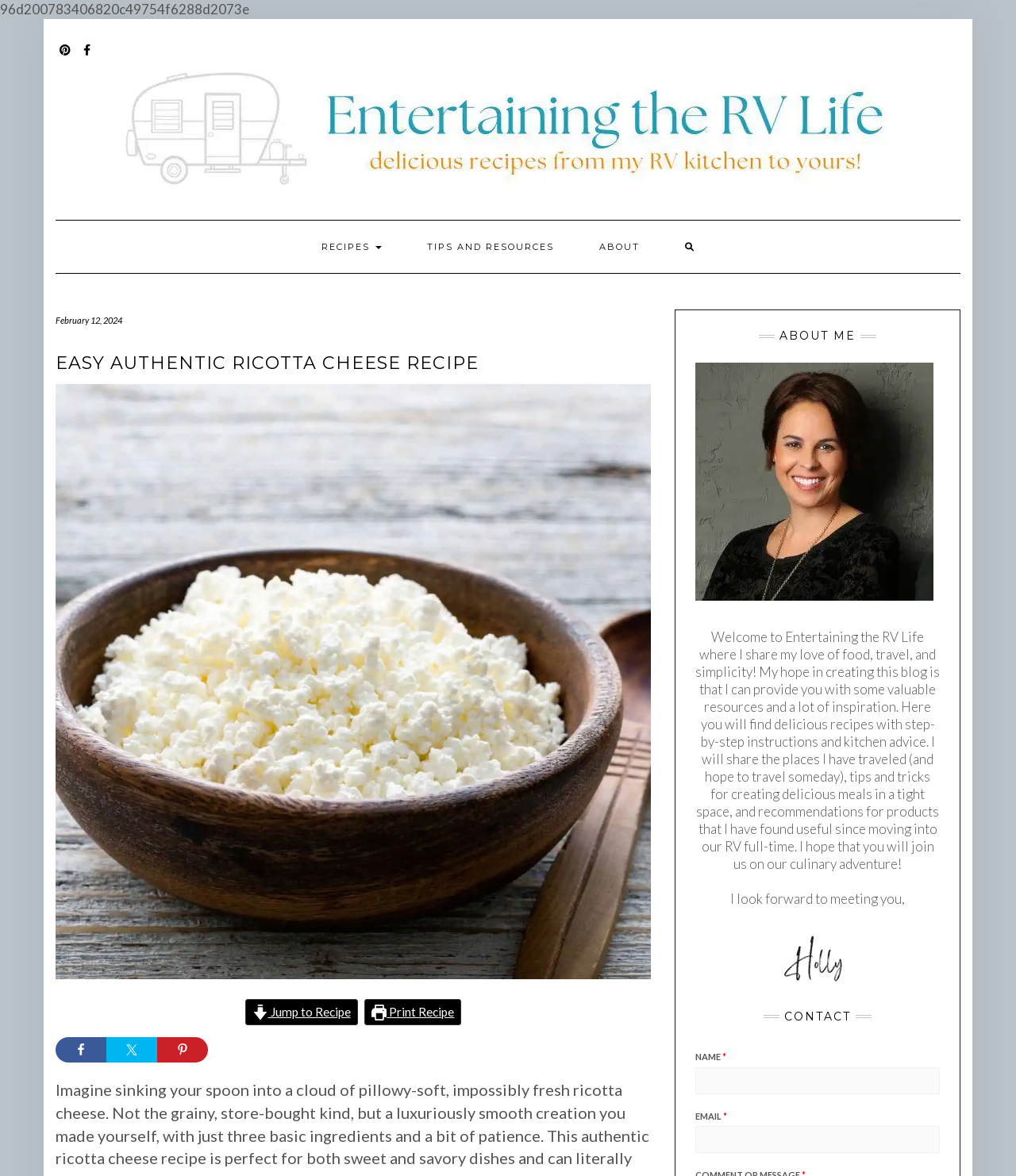How many social media sharing options are available?
From the image, respond with a single word or phrase.

4